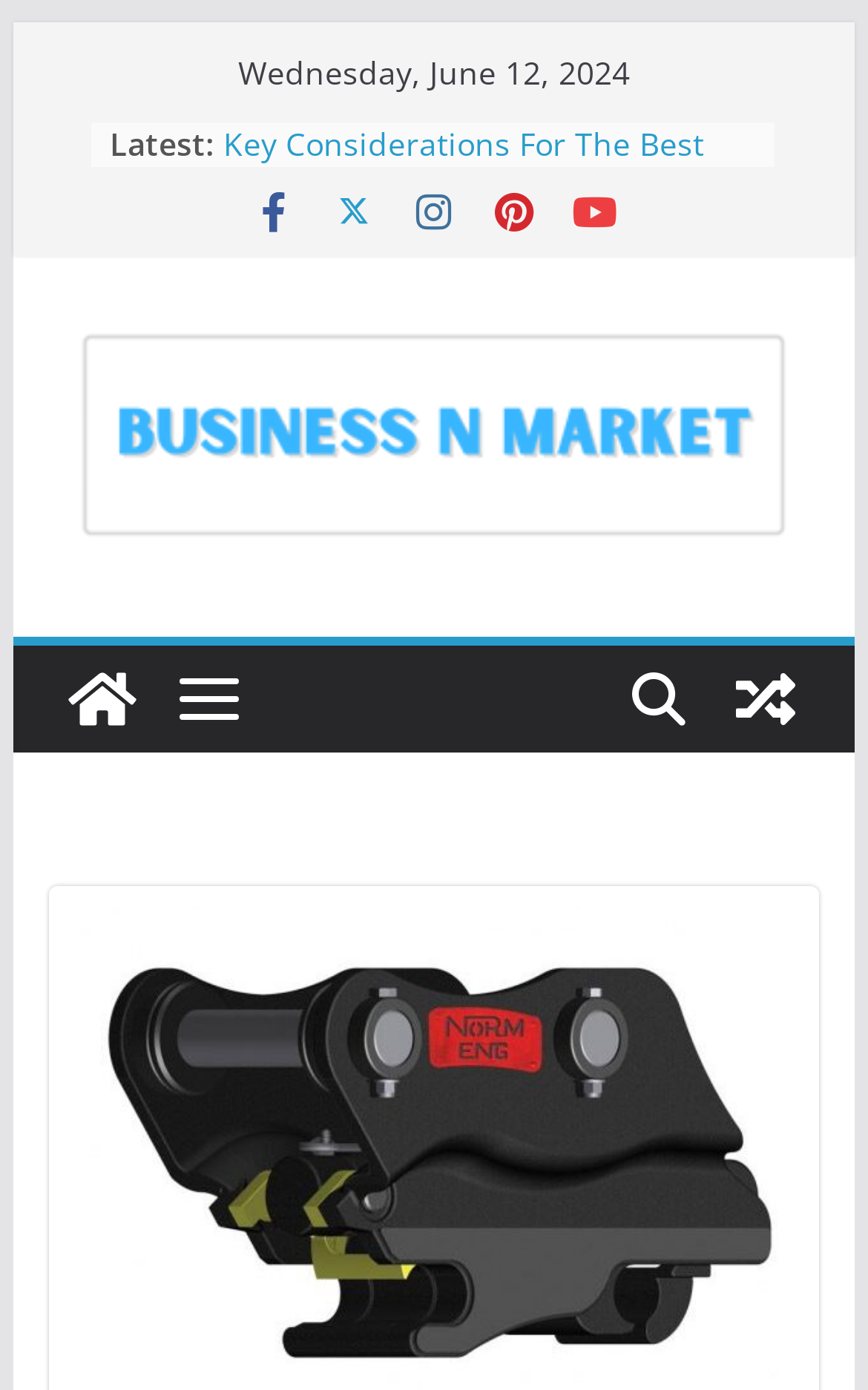Please provide the bounding box coordinate of the region that matches the element description: title="View a random post". Coordinates should be in the format (top-left x, top-left y, bottom-right x, bottom-right y) and all values should be between 0 and 1.

[0.821, 0.464, 0.944, 0.541]